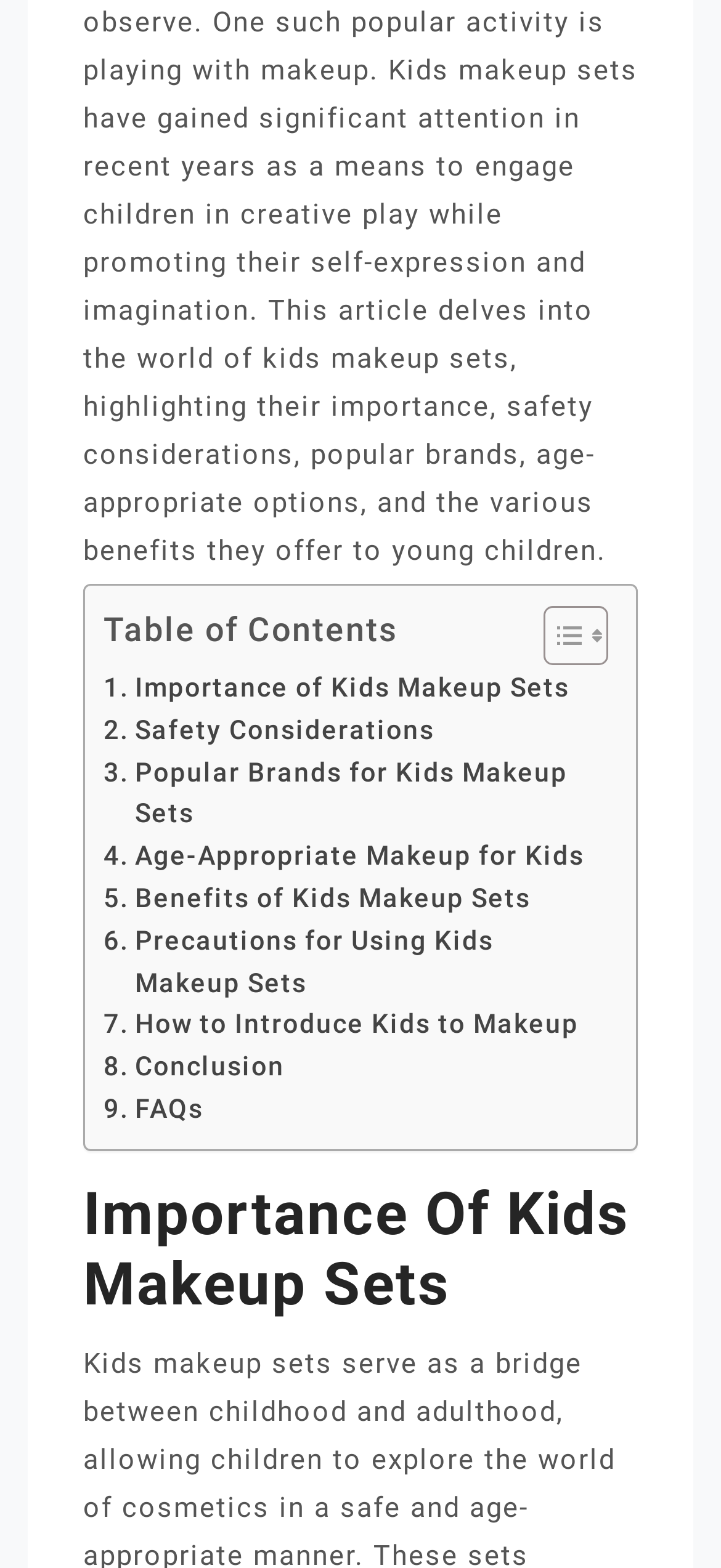Use a single word or phrase to answer the question: How many links are there in the table of contents?

9